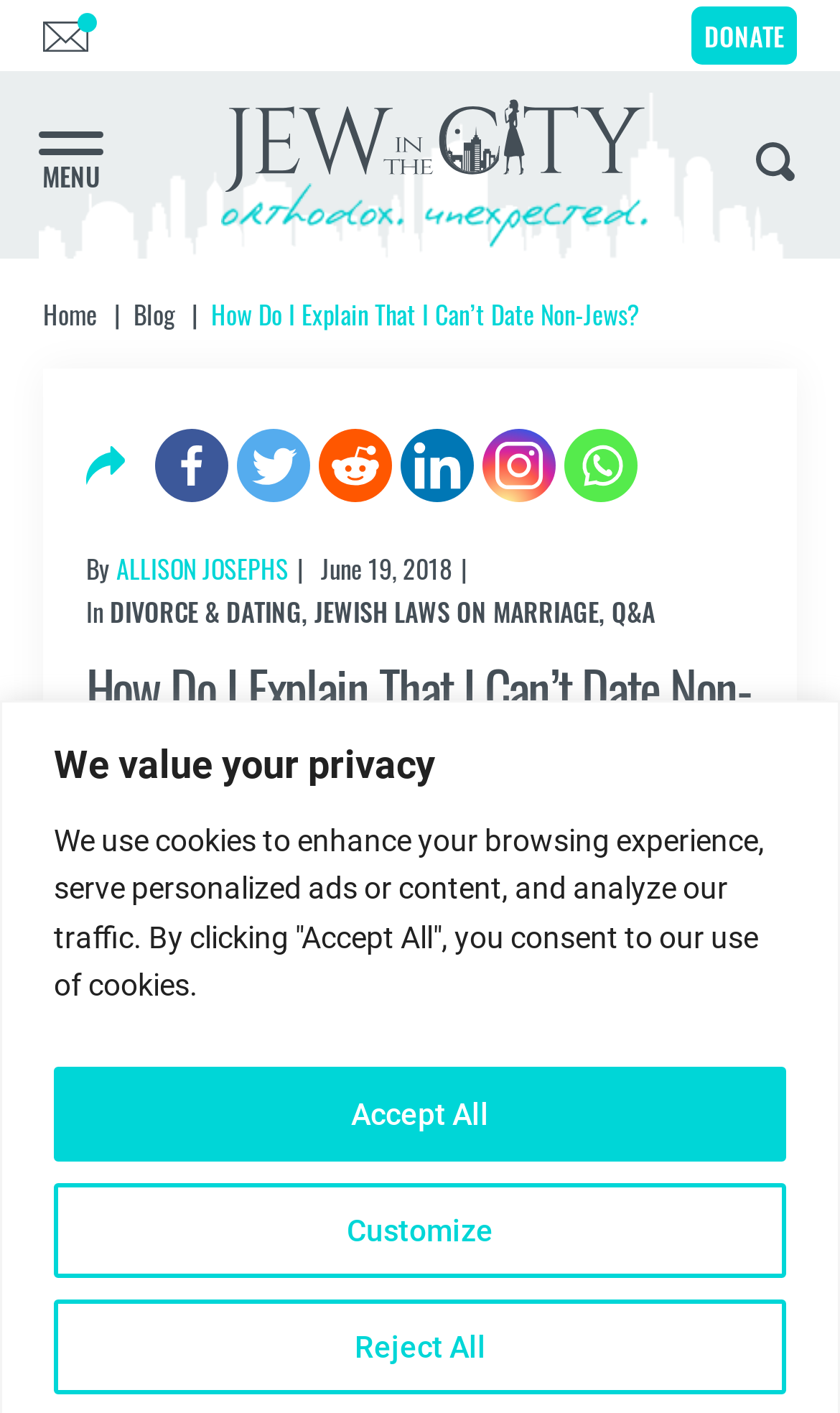Locate the bounding box coordinates of the item that should be clicked to fulfill the instruction: "Enter email address in the text box".

[0.064, 0.52, 0.649, 0.59]